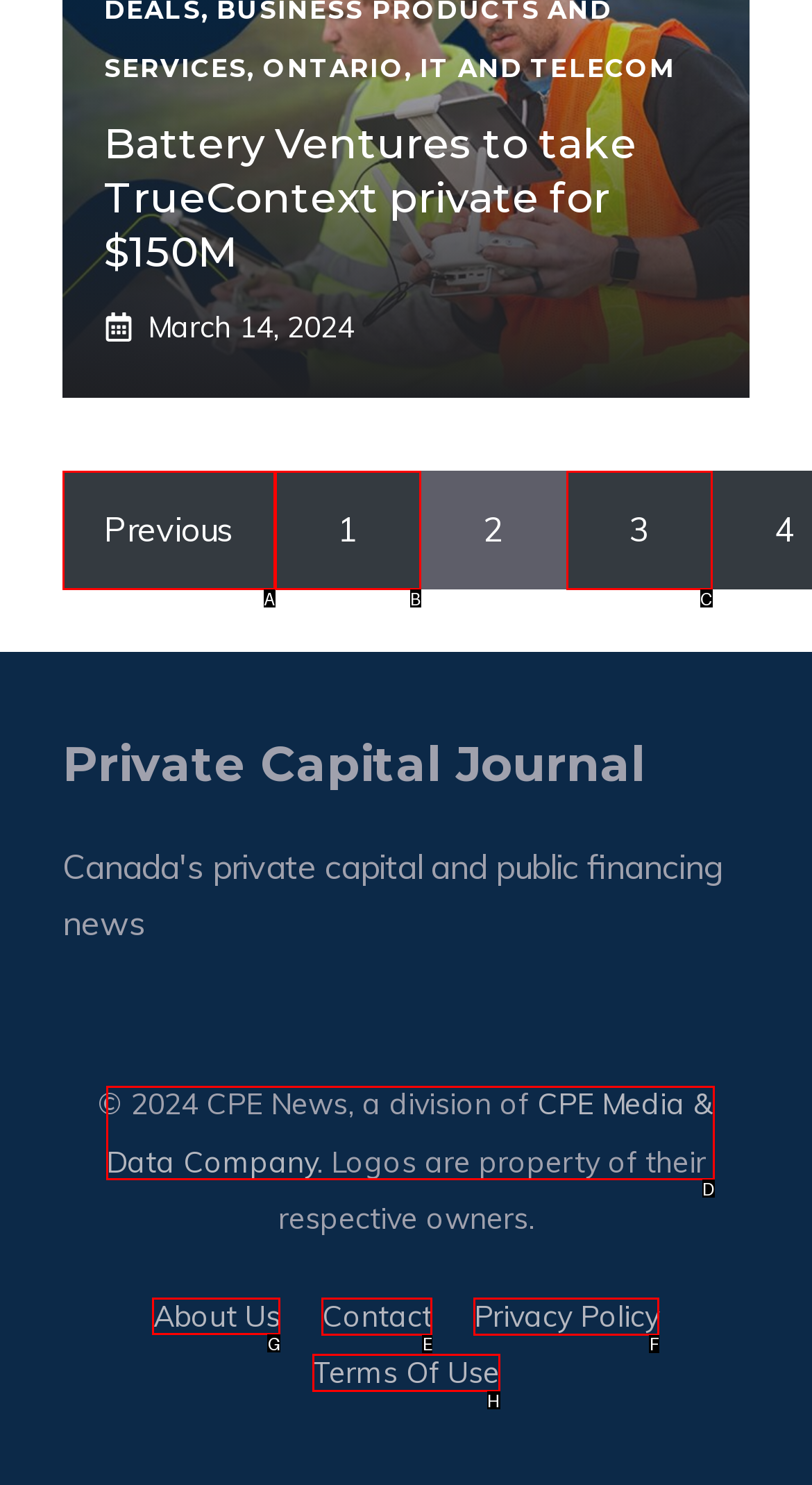Which UI element should you click on to achieve the following task: learn about the company? Provide the letter of the correct option.

G